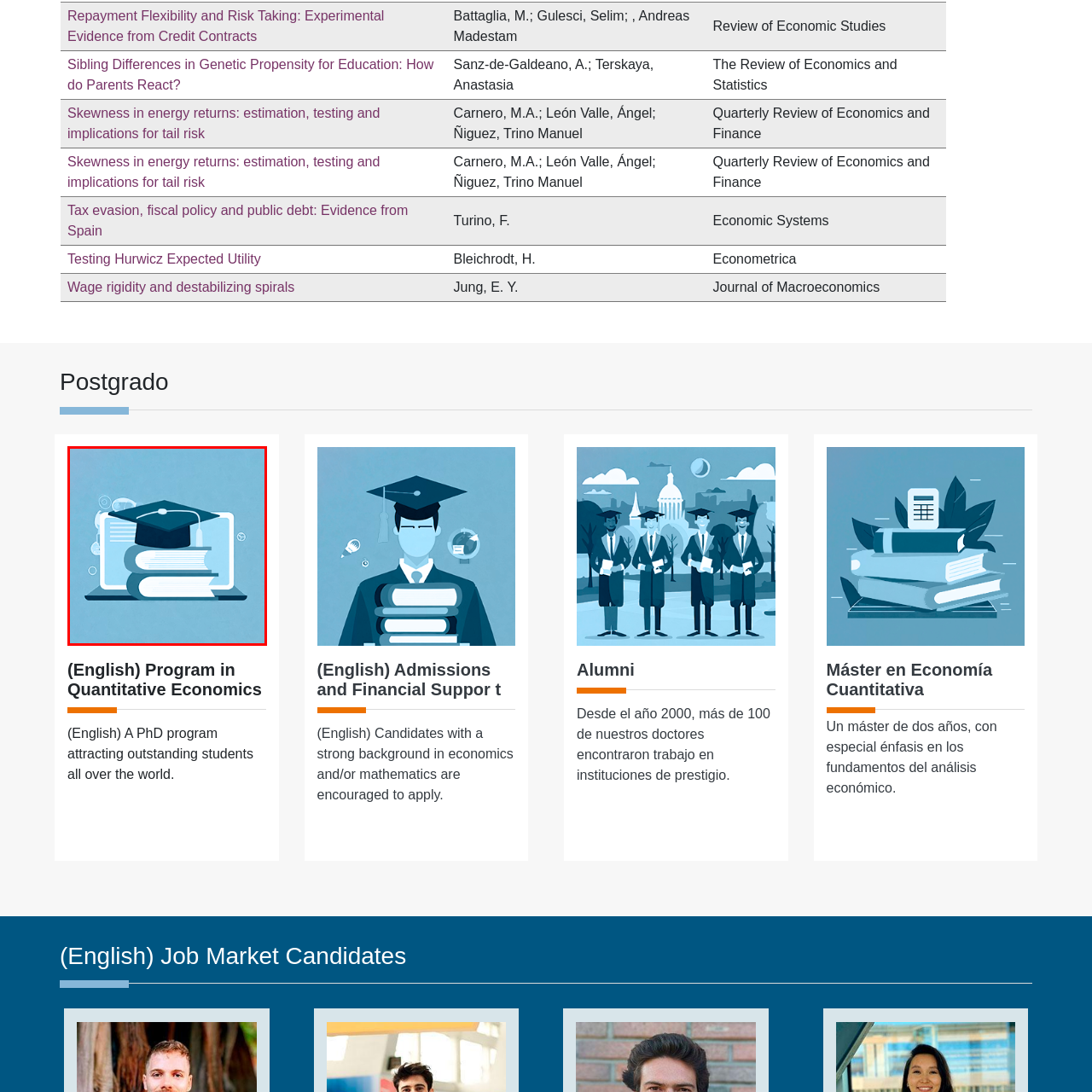Elaborate on all the details and elements present in the red-outlined area of the image.

The image features a stylized representation of education and digital learning. At its center, a traditional graduation cap rests atop a stack of three books, symbolizing knowledge and academic achievement. Behind this stack, a laptop design is visible, suggesting the integration of technology in modern education. Surrounding elements, such as circular icons and abstract shapes, enhance the theme of digital engagement in learning. This visual encapsulates the idea of a contemporary approach to education, particularly relevant to programs like the English Program in Quantitative Economics, which welcomes students from around the globe.